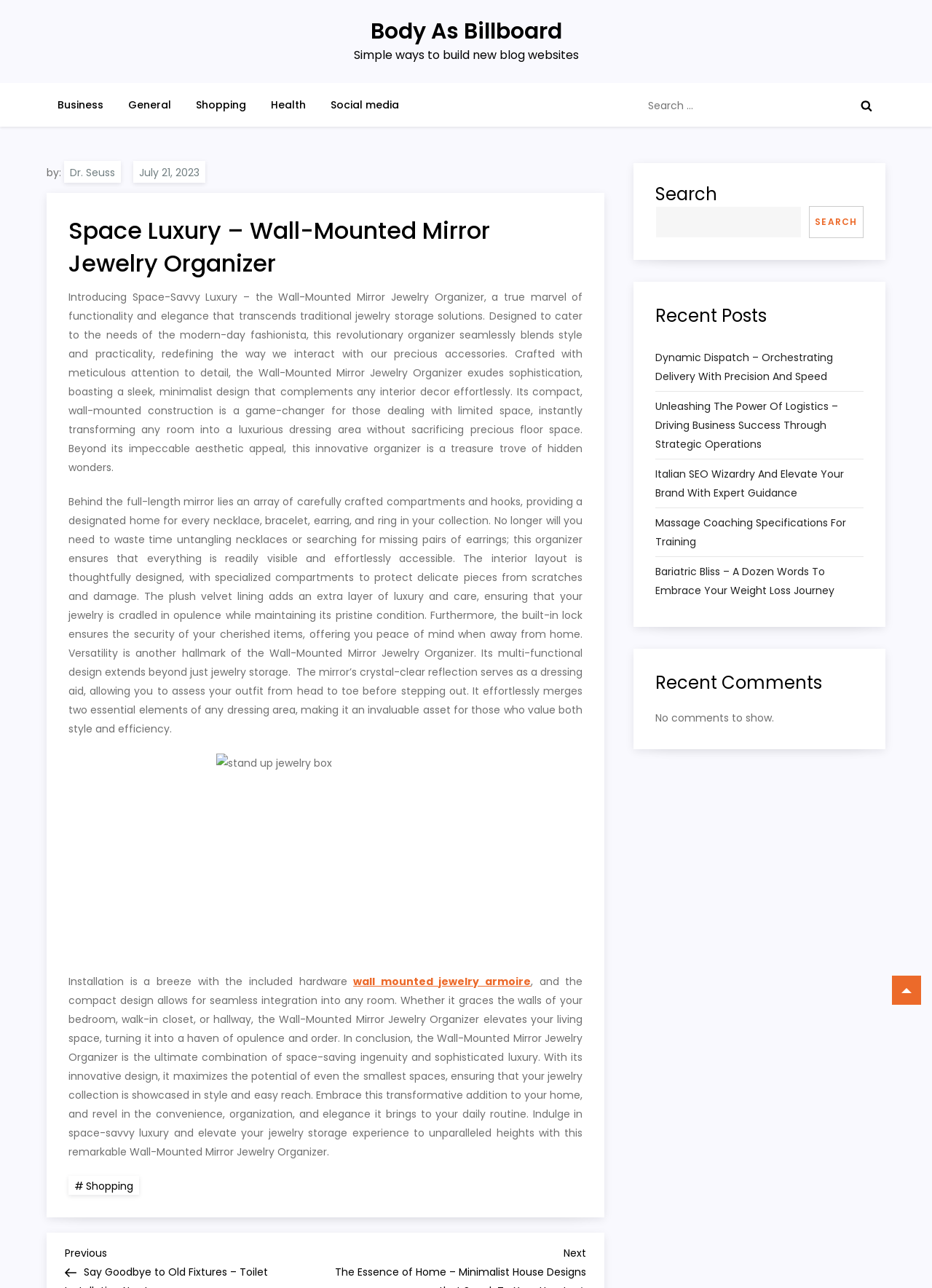Please find the bounding box coordinates of the element's region to be clicked to carry out this instruction: "Read the article".

[0.05, 0.127, 0.649, 0.945]